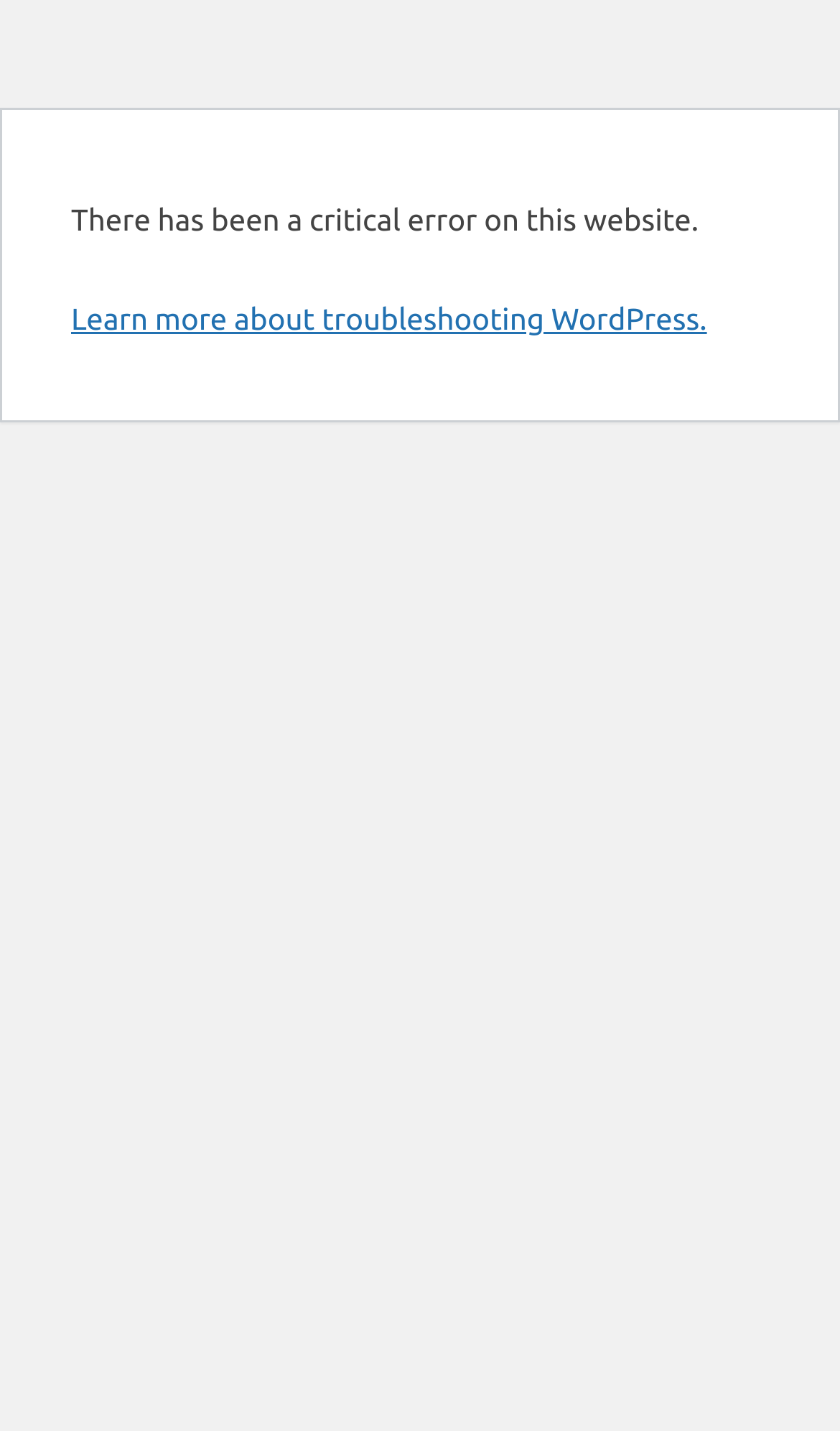Determine the bounding box for the UI element described here: "Learn more about troubleshooting WordPress.".

[0.085, 0.211, 0.842, 0.235]